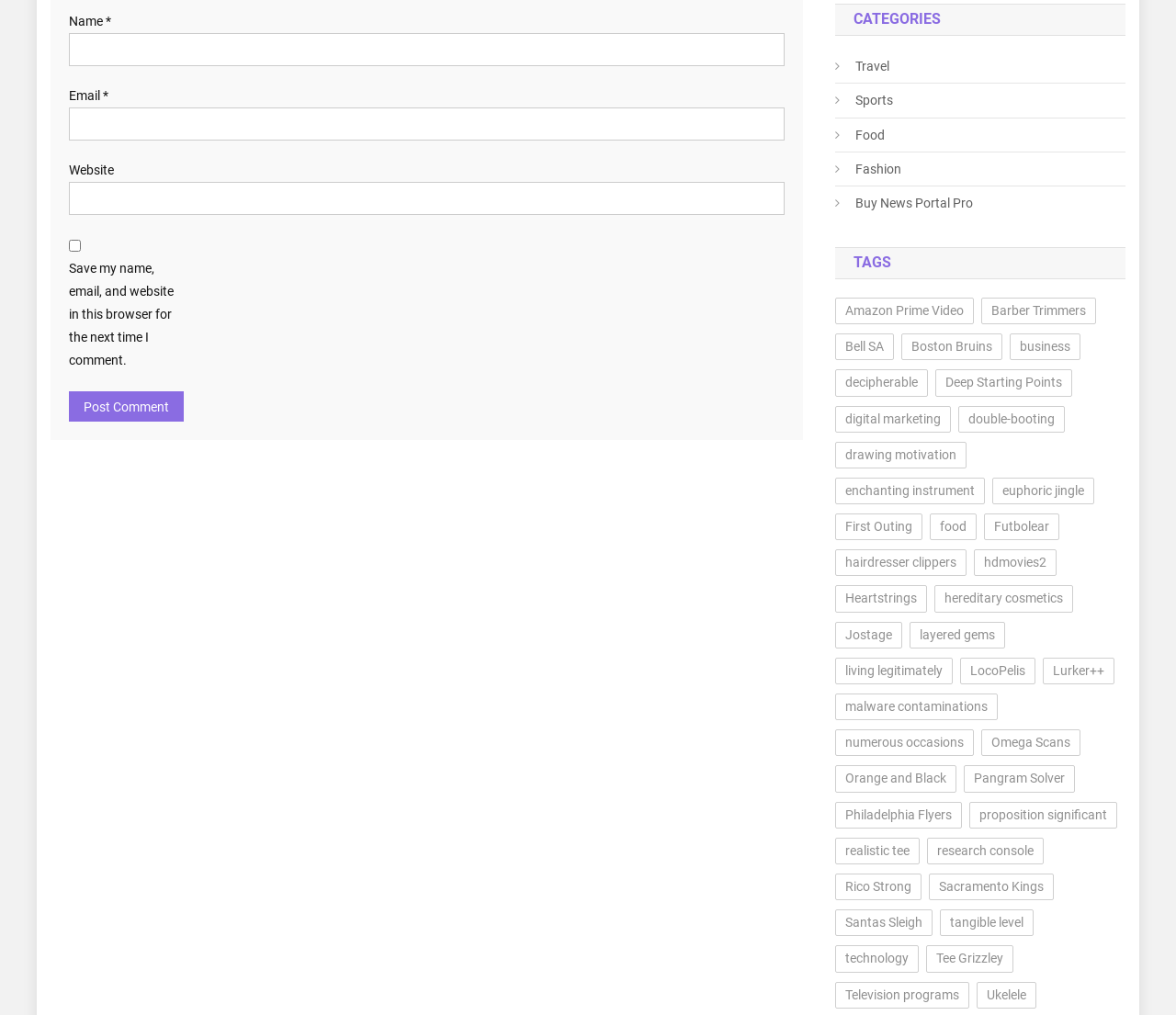Determine the coordinates of the bounding box for the clickable area needed to execute this instruction: "Enter your website URL".

[0.059, 0.18, 0.667, 0.212]